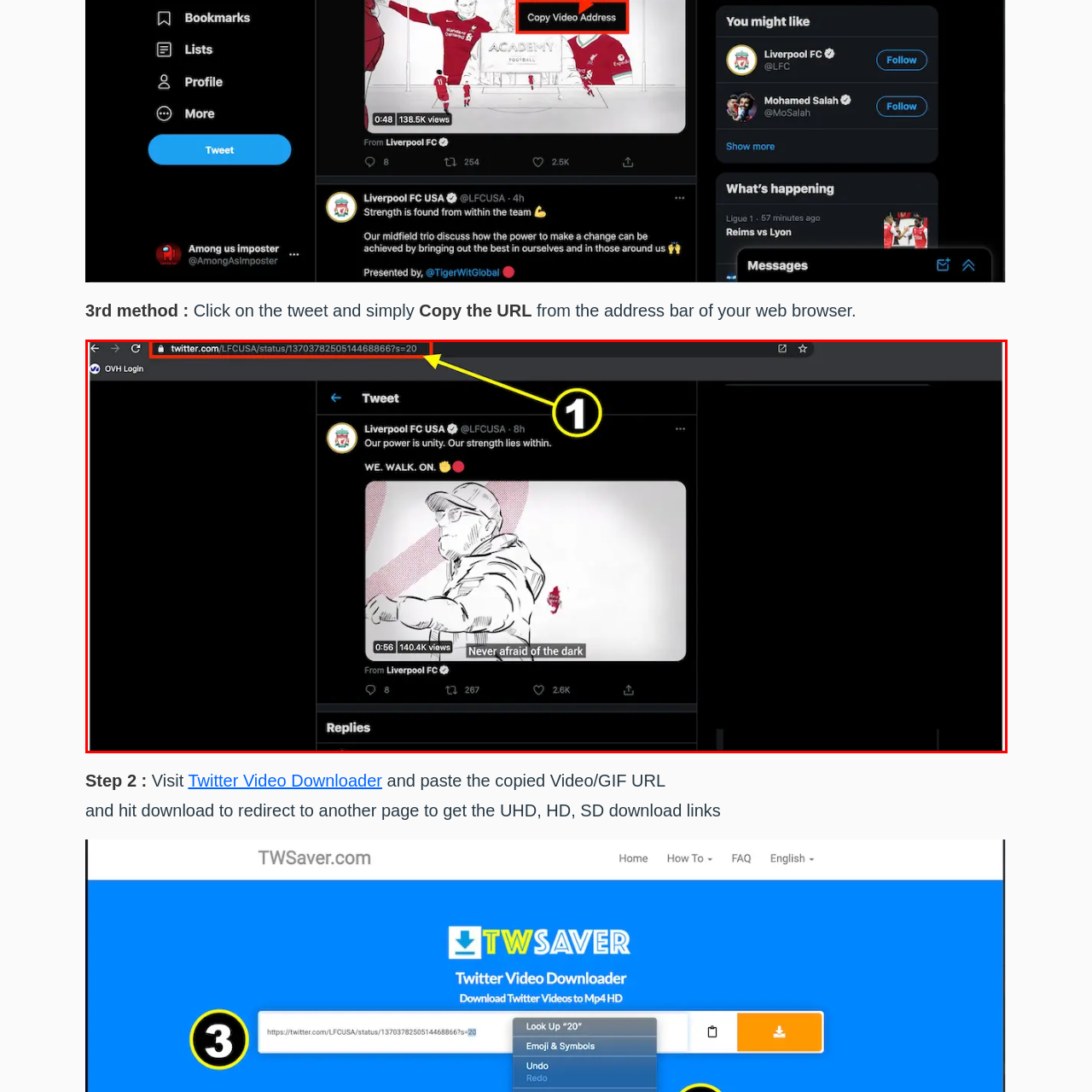Generate a detailed caption for the image contained in the red outlined area.

The image features a screenshot demonstrating a method to download videos from Twitter. It highlights a specific tweet from the official Liverpool FC USA account. The URL to the tweet is clearly indicated at the top of the browser window, with an arrow pointing to it, emphasizing where to find the video's link. The tweet itself reads, "Our power is unity. Our strength lies within. WE. WALK. ON." Below the video, key information such as the duration and view count are visible, along with the caption "Never afraid of the dark." This visual guide is part of a broader instructional context, demonstrating the process of copying the URL directly from the address bar of the web browser.